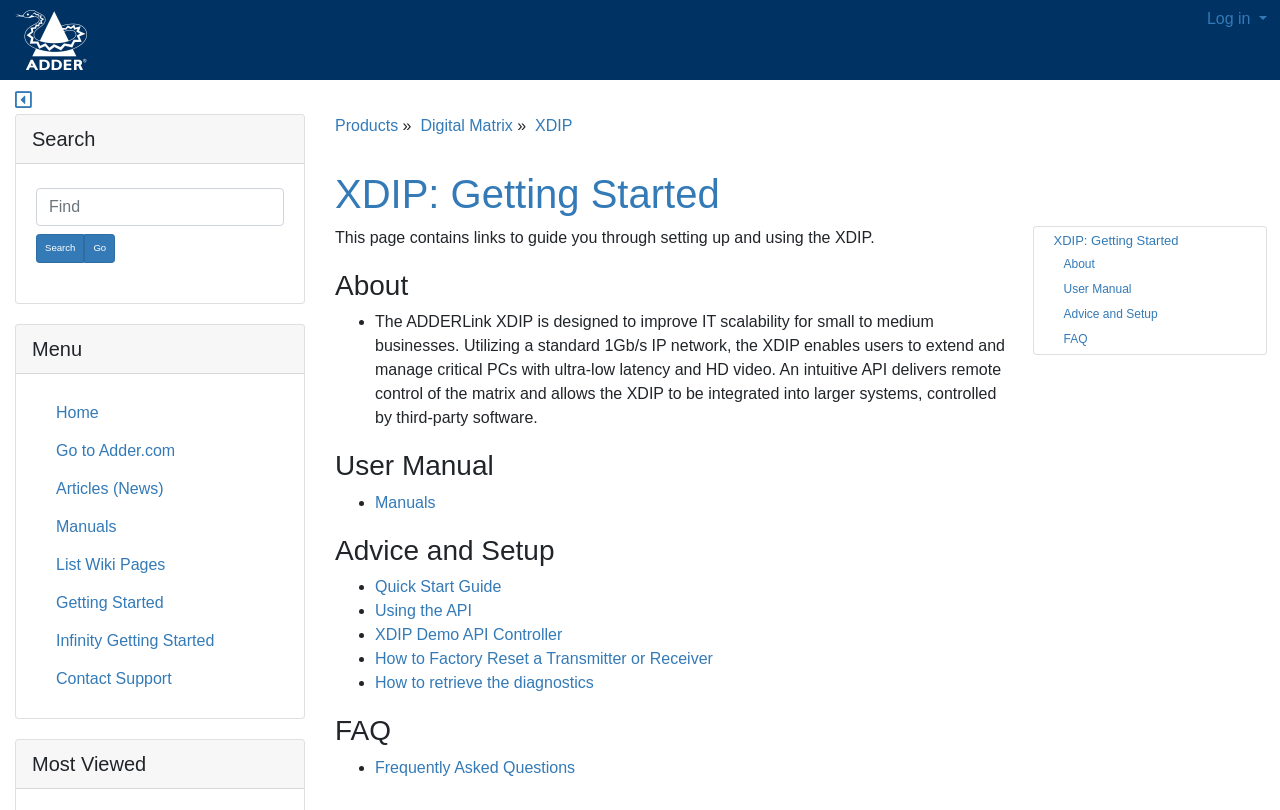What is the function of the 'Search' button?
Please give a detailed and elaborate answer to the question based on the image.

The 'Search' button is used to find specific information on the webpage, as indicated by the textbox 'Find' and the button 'Search' next to it.